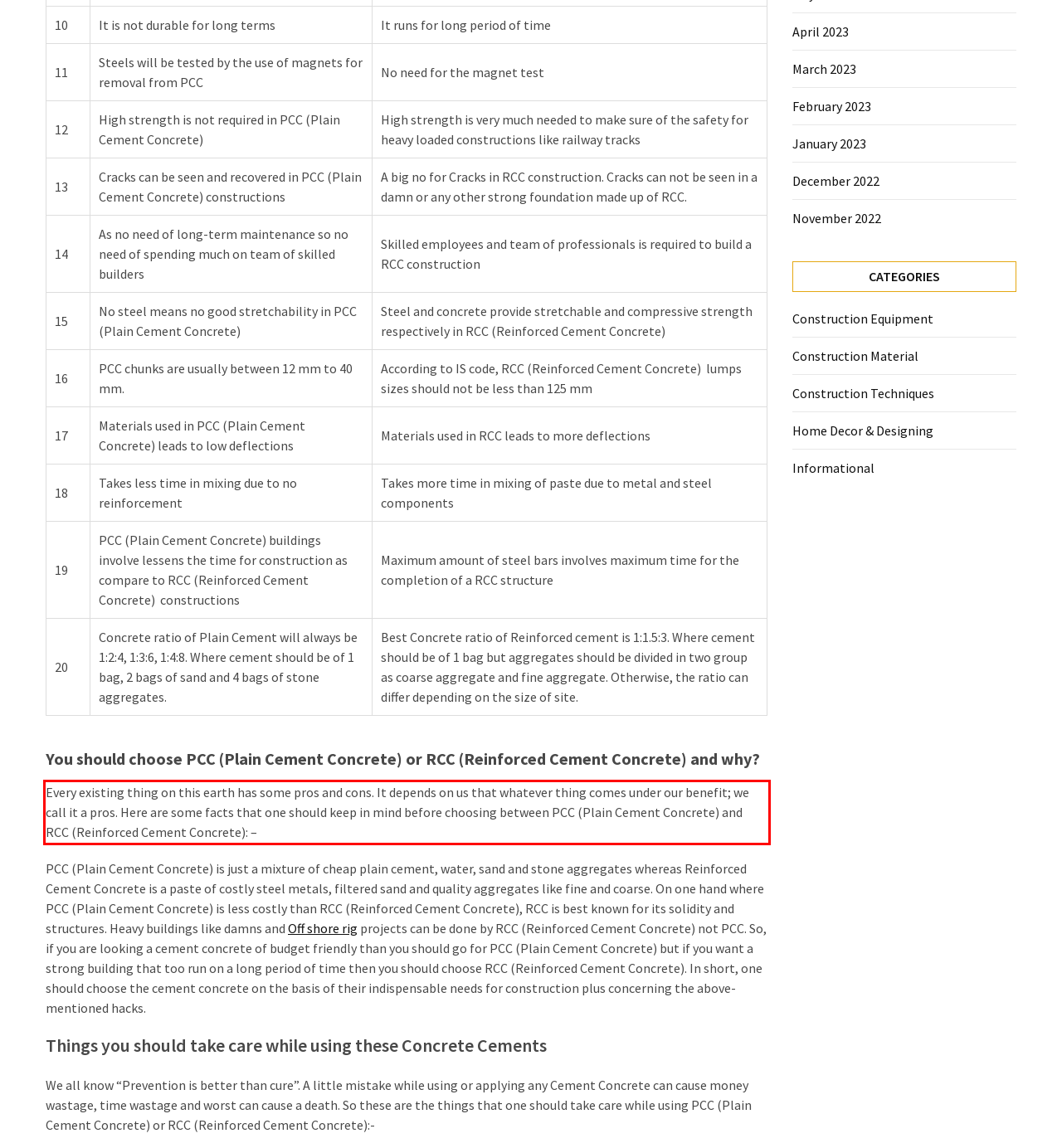Examine the screenshot of the webpage, locate the red bounding box, and generate the text contained within it.

Every existing thing on this earth has some pros and cons. It depends on us that whatever thing comes under our benefit; we call it a pros. Here are some facts that one should keep in mind before choosing between PCC (Plain Cement Concrete) and RCC (Reinforced Cement Concrete): –